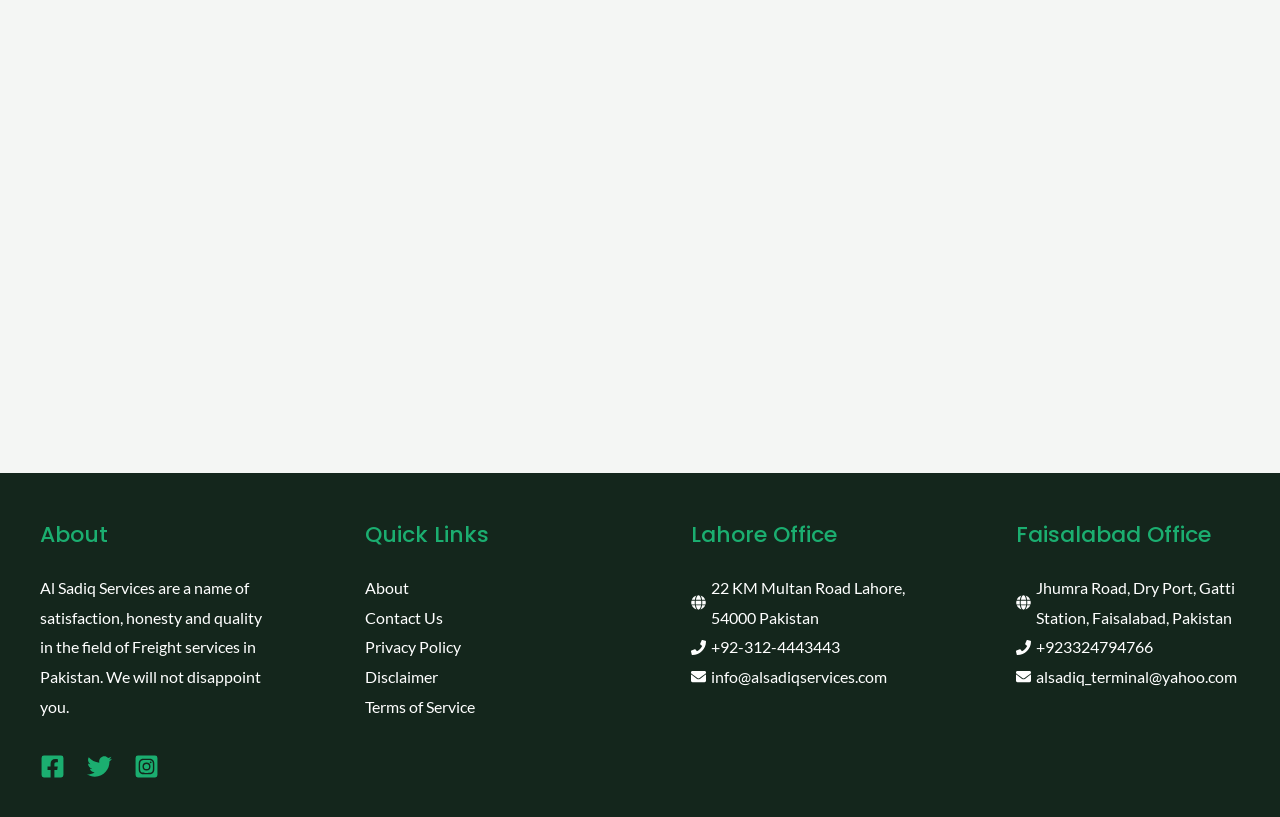What is the name of the freight service company?
Give a comprehensive and detailed explanation for the question.

The answer can be found in the StaticText element with the text 'Al Sadiq Services are a name of satisfaction, honesty and quality in the field of Freight services in Pakistan. We will not disappoint you.' which is a child of the complementary element 'Footer Widget 4'.